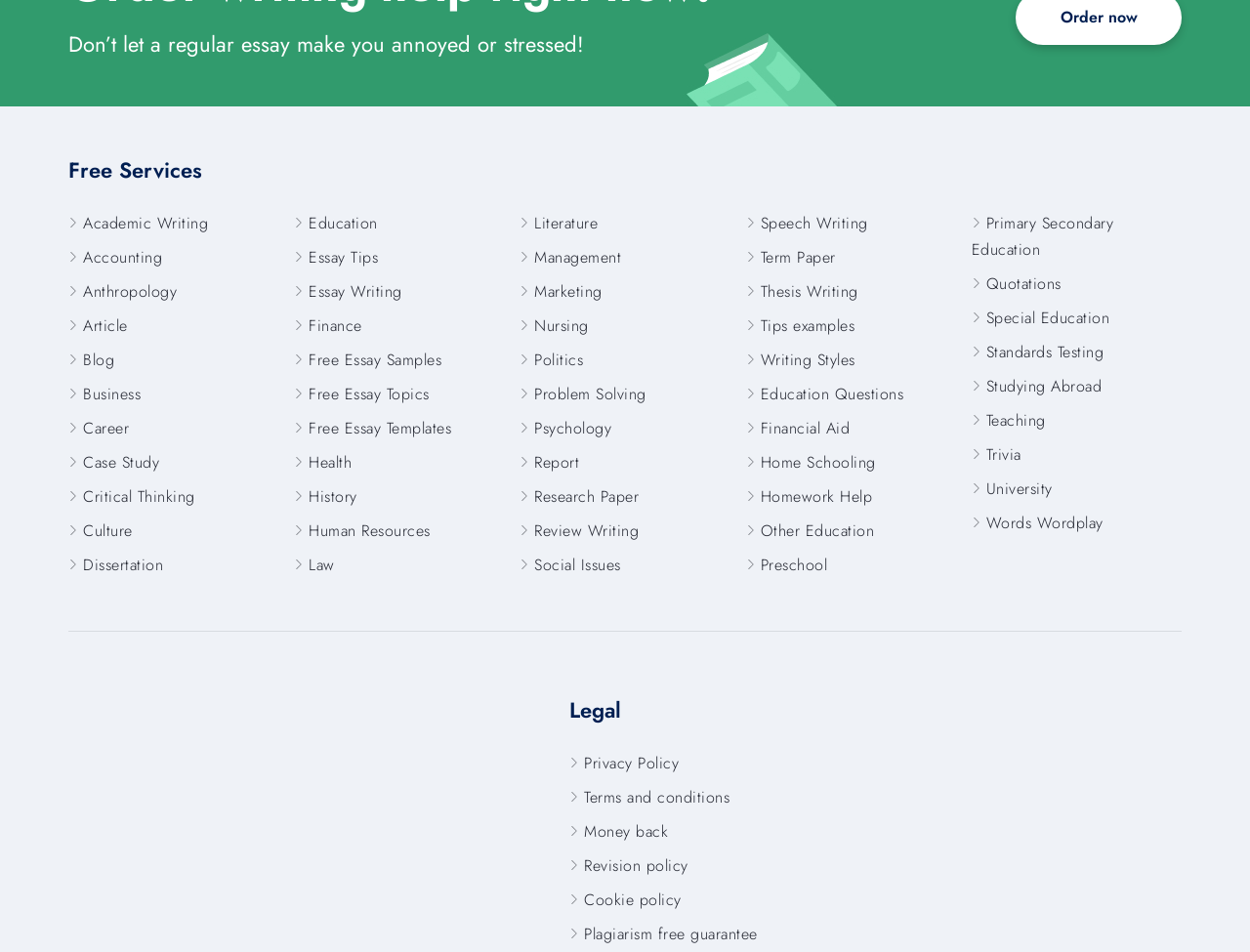Please specify the coordinates of the bounding box for the element that should be clicked to carry out this instruction: "Explore the Article link". The coordinates must be four float numbers between 0 and 1, formatted as [left, top, right, bottom].

[0.055, 0.33, 0.102, 0.354]